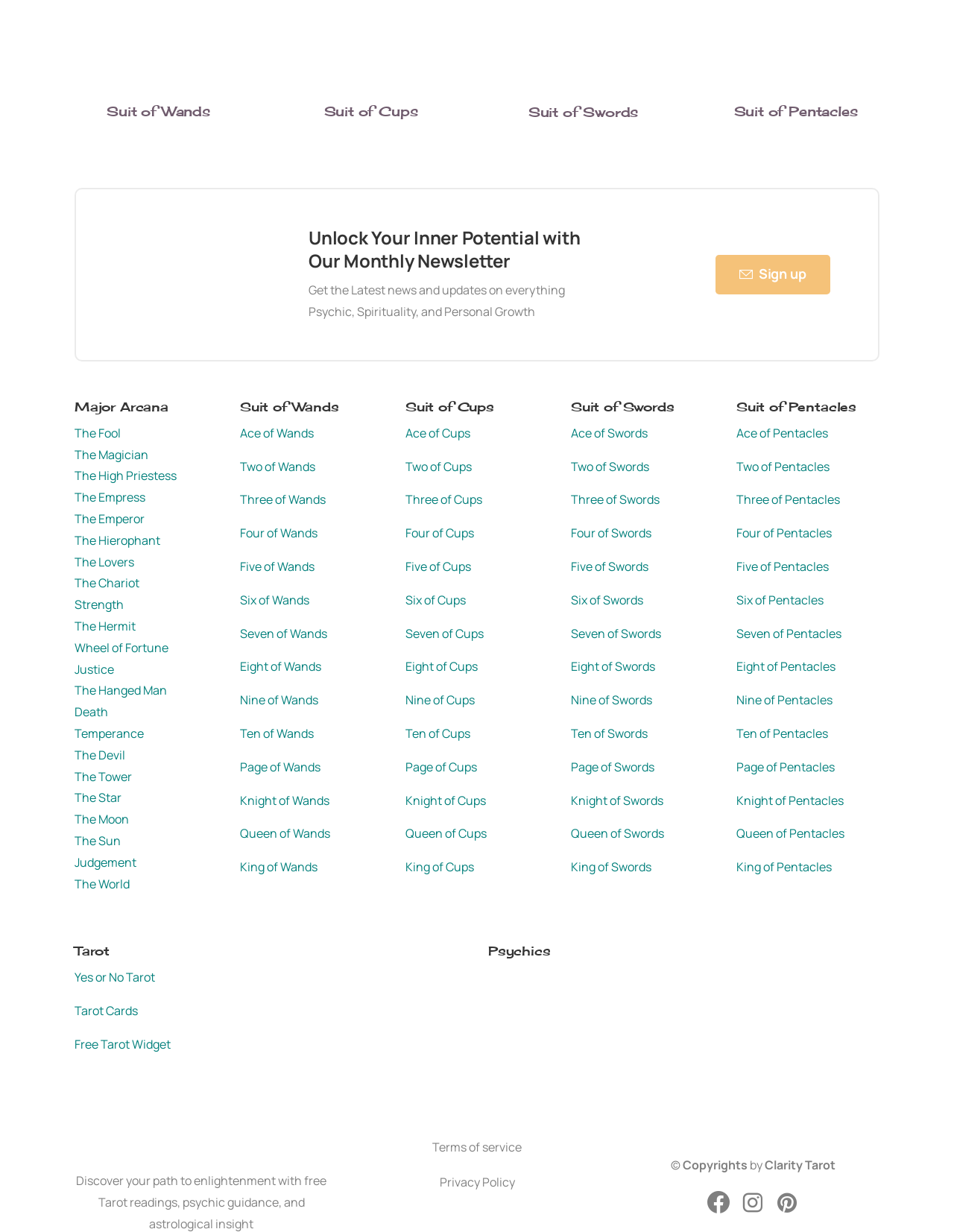Please find and report the bounding box coordinates of the element to click in order to perform the following action: "Click on the link to learn about the Suit of Wands". The coordinates should be expressed as four float numbers between 0 and 1, in the format [left, top, right, bottom].

[0.112, 0.084, 0.22, 0.097]